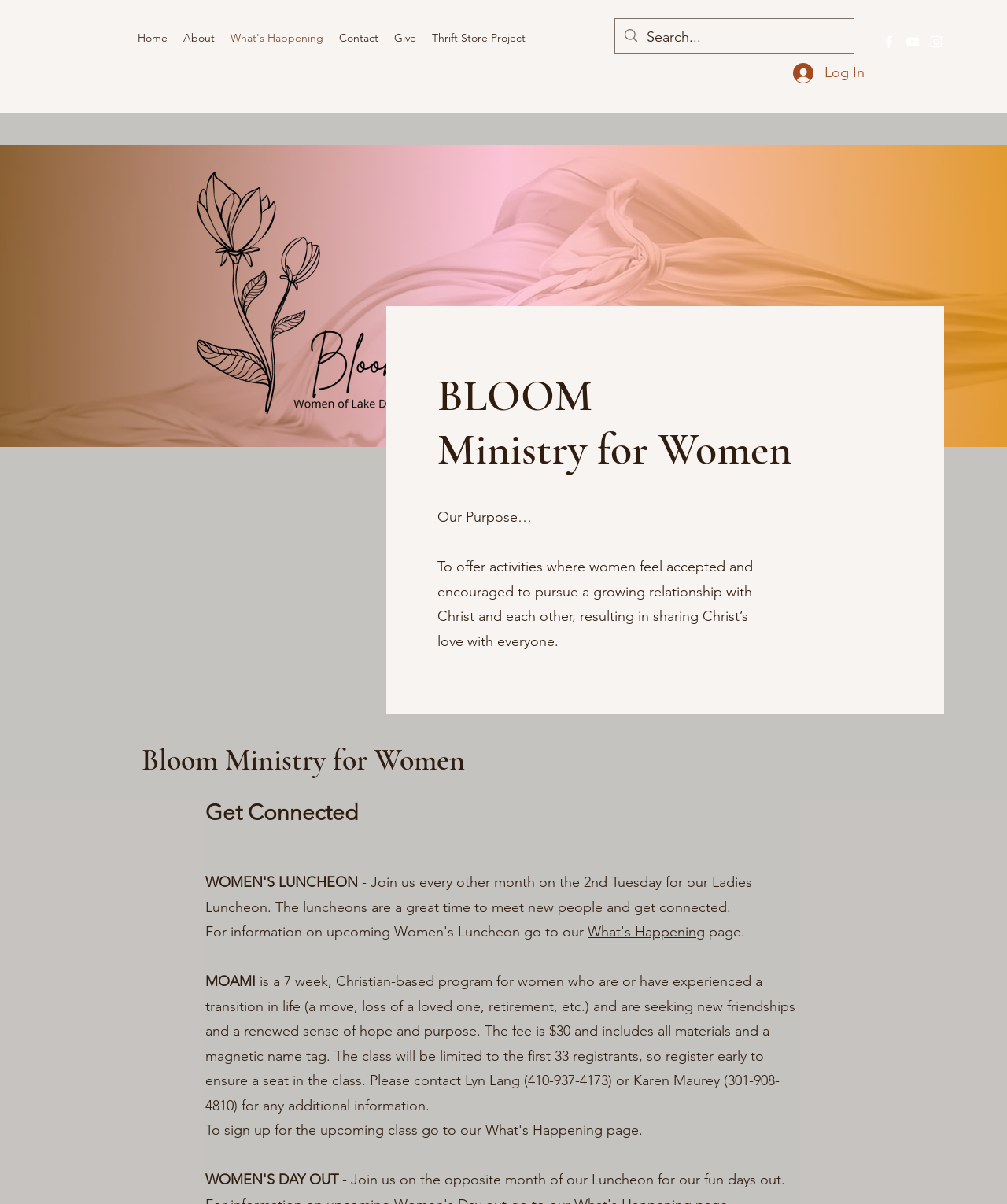Based on the image, please respond to the question with as much detail as possible:
What is the name of the program for women who are or have experienced a transition in life?

I found the answer by reading the static text element with the text 'MOAMI' which is located at [0.204, 0.808, 0.254, 0.822]. This text is part of a description of a program for women who are or have experienced a transition in life.